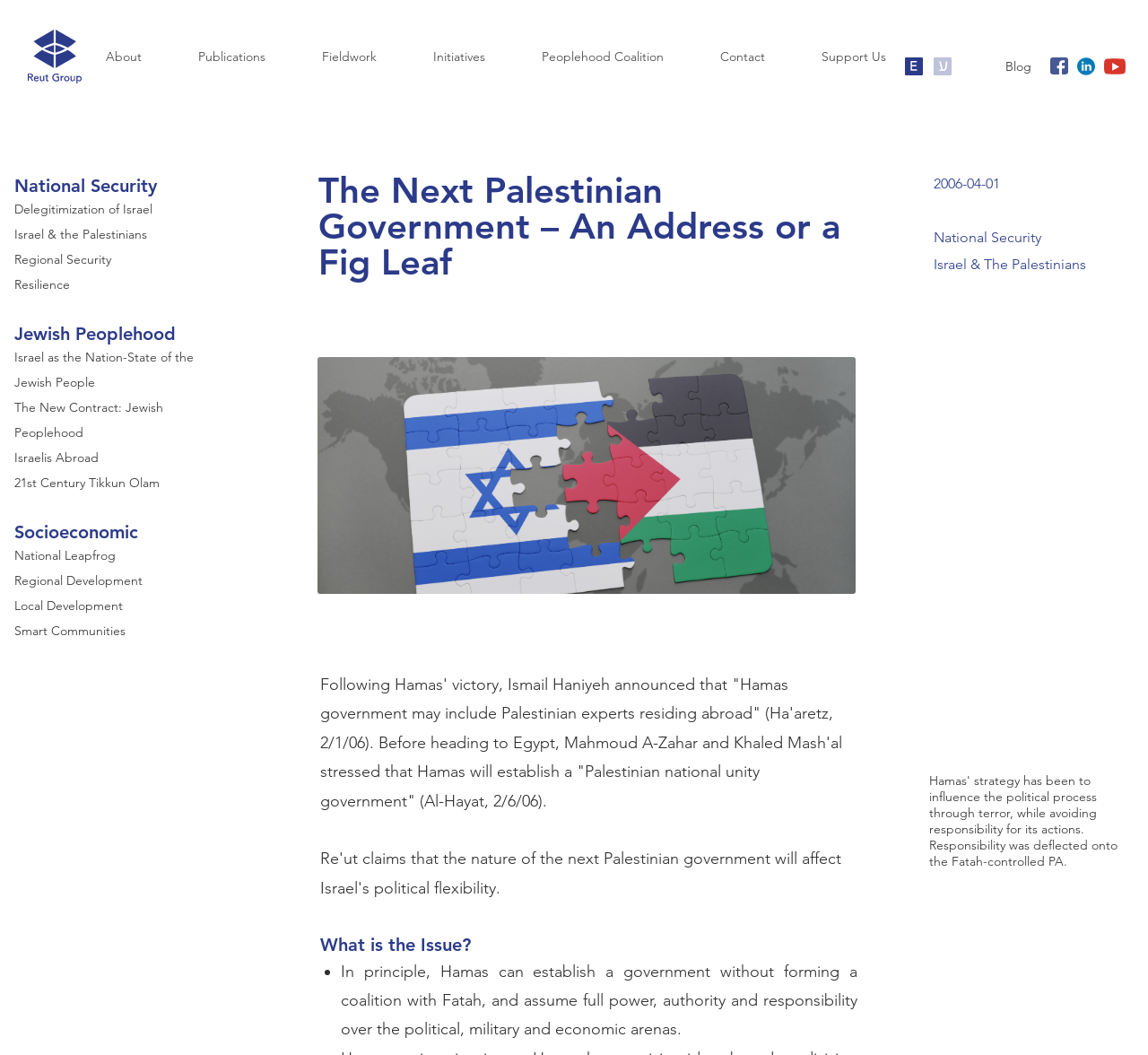Please locate the bounding box coordinates of the element that needs to be clicked to achieve the following instruction: "View the publication 'The Next Palestinian Government – An Address or a Fig Leaf'". The coordinates should be four float numbers between 0 and 1, i.e., [left, top, right, bottom].

[0.276, 0.338, 0.745, 0.563]